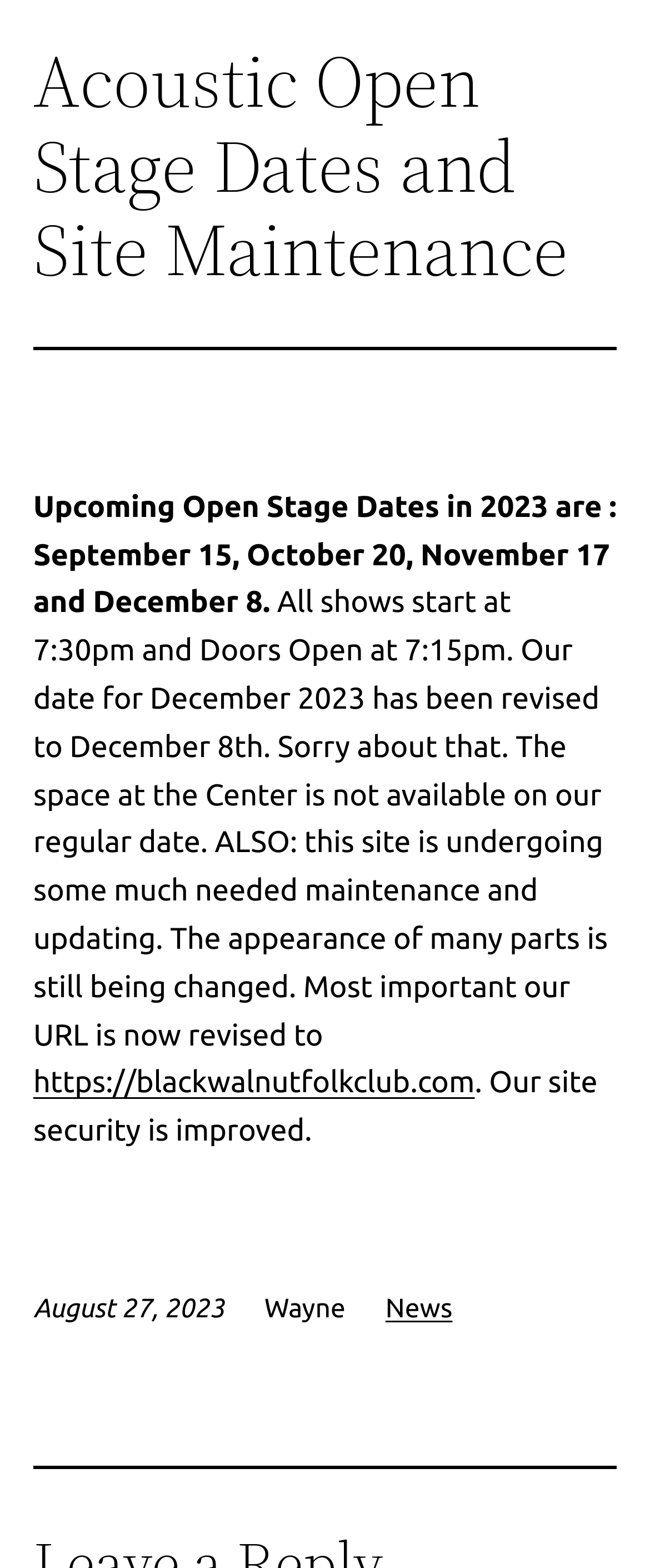What are the upcoming open stage dates in 2023?
Using the information from the image, answer the question thoroughly.

I found the answer by reading the StaticText element that says 'Upcoming Open Stage Dates in 2023 are : September 15, October 20, November 17 and December 8.'